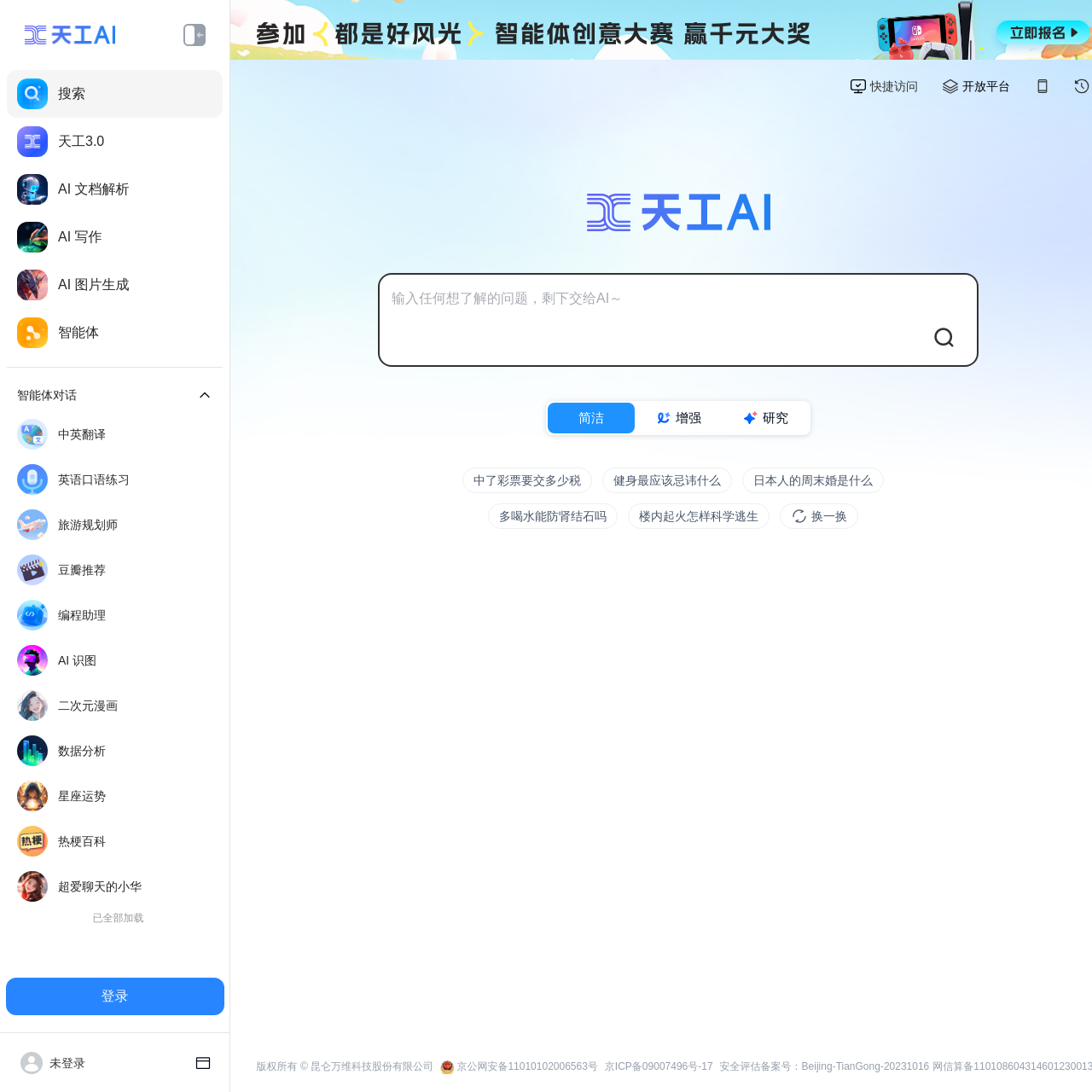From the screenshot, find the bounding box of the UI element matching this description: "AI 写作". Supply the bounding box coordinates in the form [left, top, right, bottom], each a float between 0 and 1.

[0.006, 0.195, 0.204, 0.239]